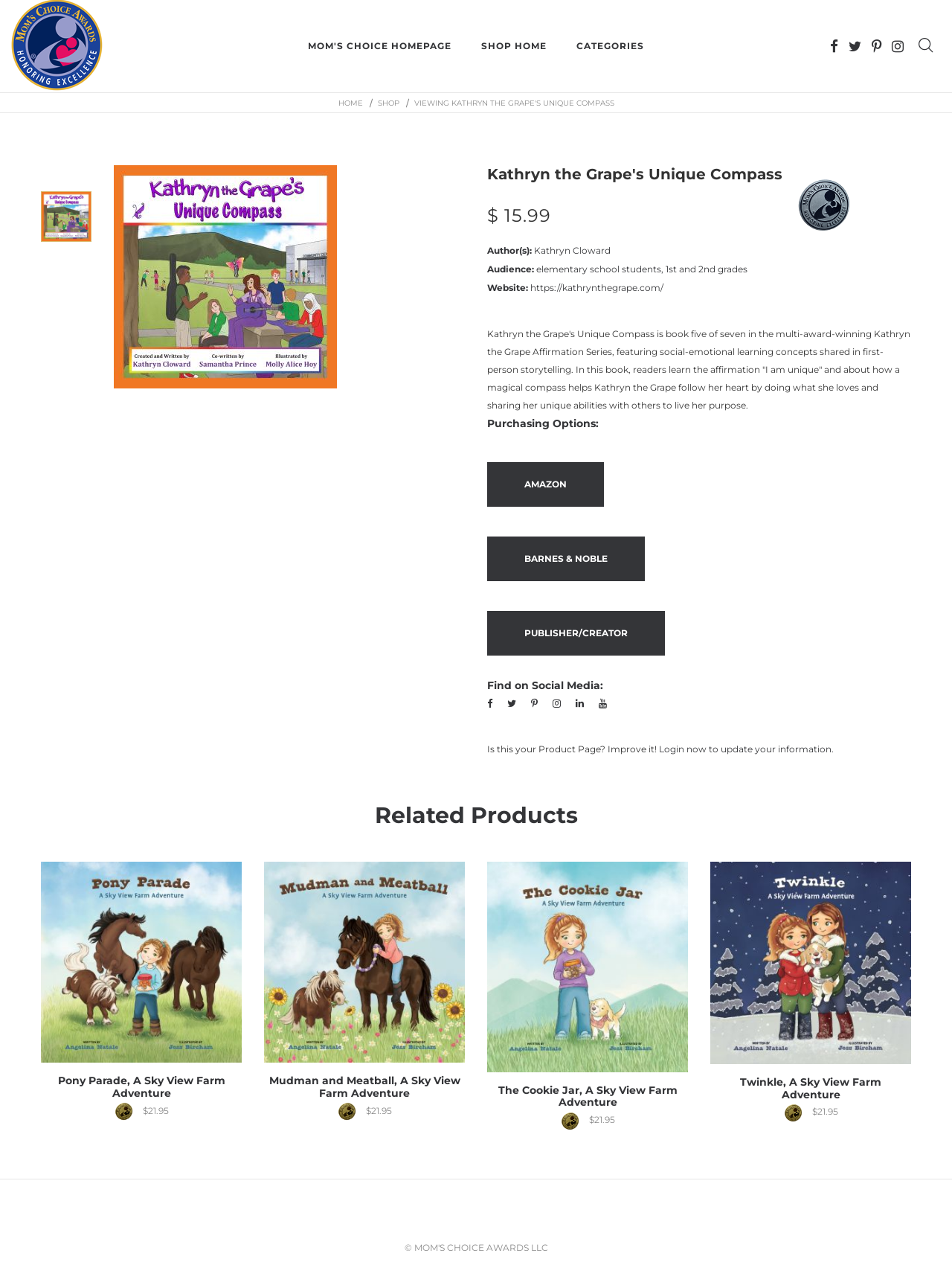Convey a detailed summary of the webpage, mentioning all key elements.

This webpage is about a children's book titled "Kathryn the Grape's Unique Compass" which is part of a multi-award-winning series. The page has a navigation menu at the top with links to the homepage, shop, and categories. There are also social media icons and a search icon on the top right corner.

Below the navigation menu, there is a heading that displays the title of the book, followed by the price "$15.99" and an image of the MCA Silver Award. The author's name, "Kathryn Cloward", is mentioned, along with the target audience, which is elementary school students in 1st and 2nd grades. The book's description is provided, explaining that it teaches social-emotional learning concepts through first-person storytelling.

There are purchasing options available, including links to Amazon, Barnes & Noble, and the publisher's website. The page also has a section for finding the book on social media, with links to various platforms.

Below the book's information, there is a section titled "Related Products" that displays four other book titles, each with a link, image, and price. These books are all part of the "A Sky View Farm Adventure" series and have won MCA Gold Awards.

At the bottom of the page, there is a copyright notice with a link to the MOM'S CHOICE AWARDS LLC website.